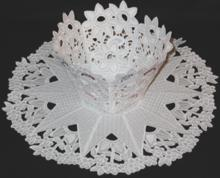Respond with a single word or phrase for the following question: 
What is the purpose of the bowl and doily set?

Home décor or serving